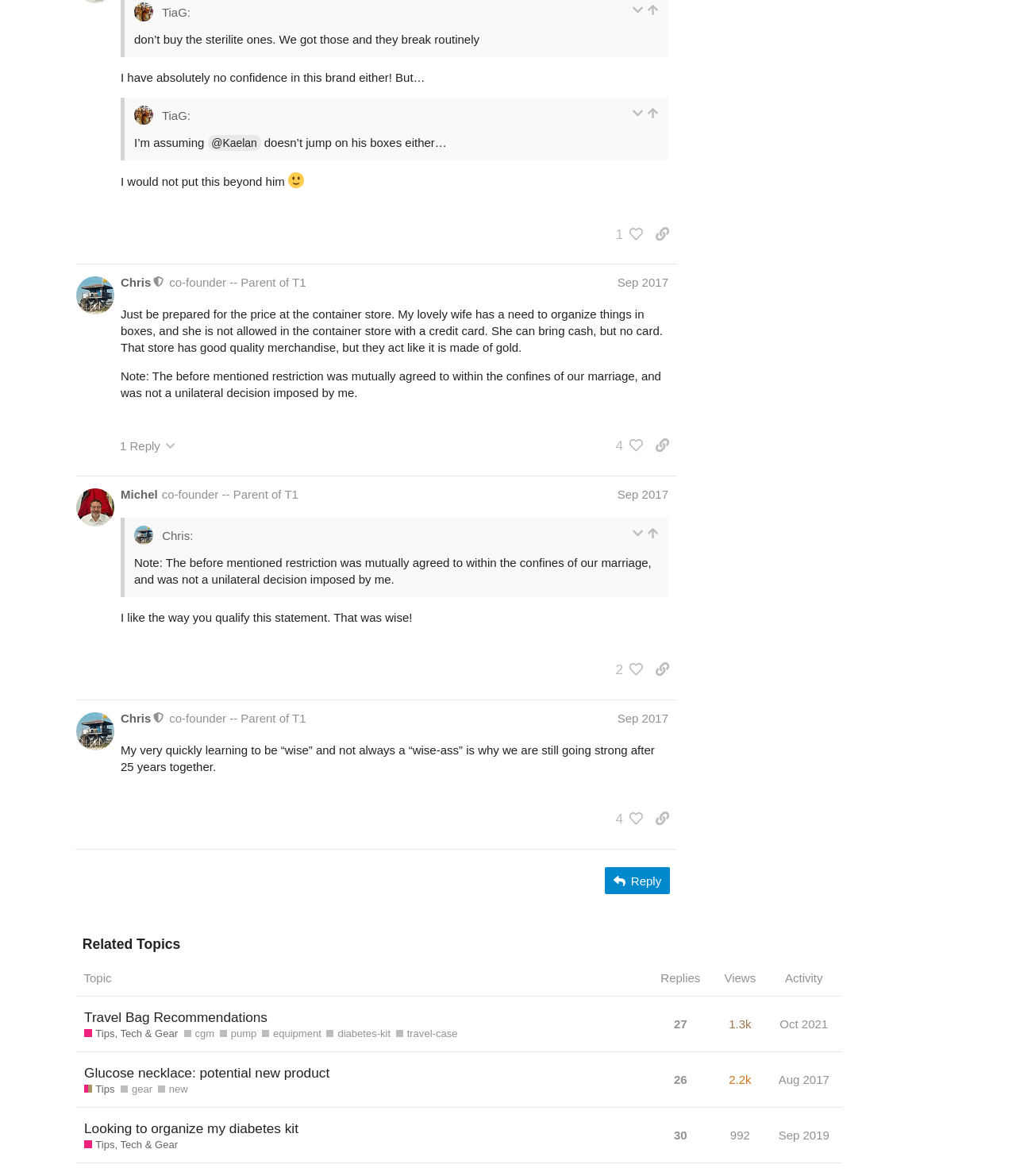Identify the bounding box for the UI element described as: "4". The coordinates should be four float numbers between 0 and 1, i.e., [left, top, right, bottom].

[0.598, 0.367, 0.633, 0.391]